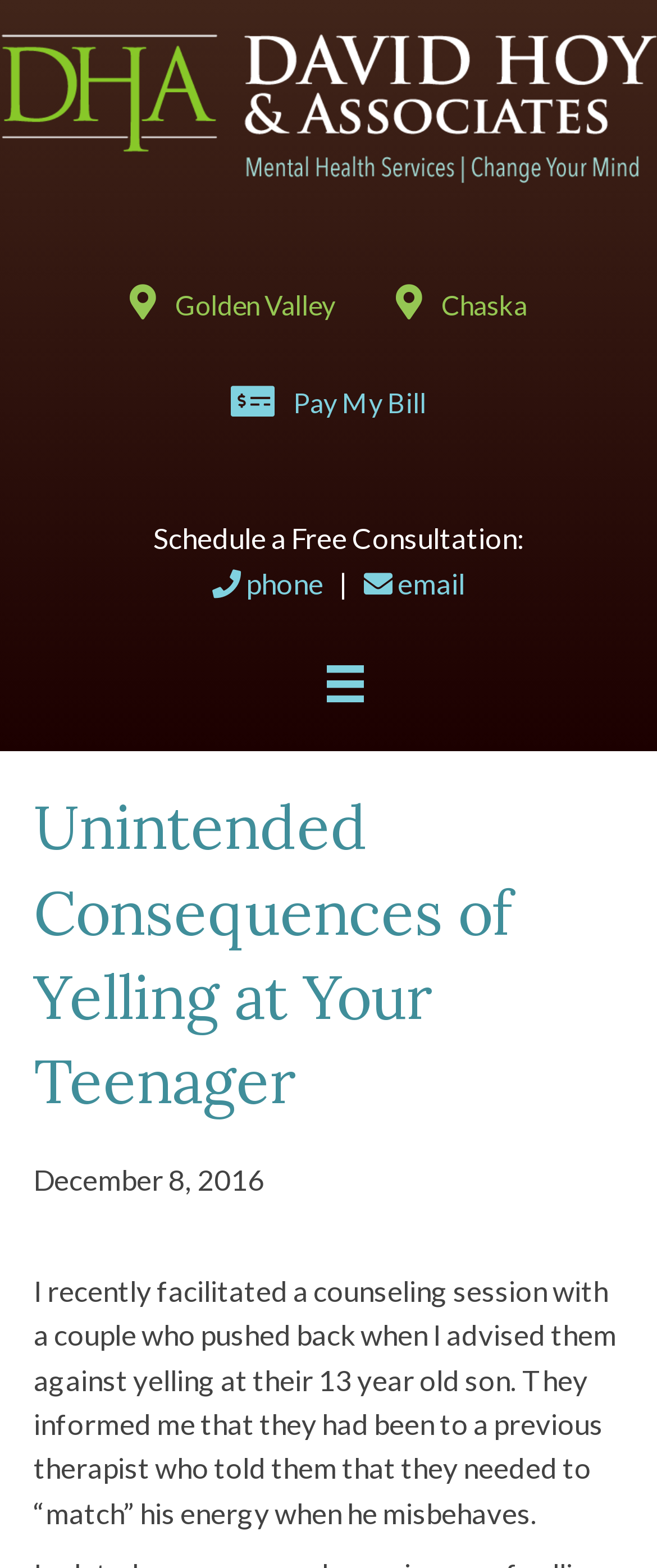From the webpage screenshot, identify the region described by Pay My Bill. Provide the bounding box coordinates as (top-left x, top-left y, bottom-right x, bottom-right y), with each value being a floating point number between 0 and 1.

[0.287, 0.23, 0.713, 0.282]